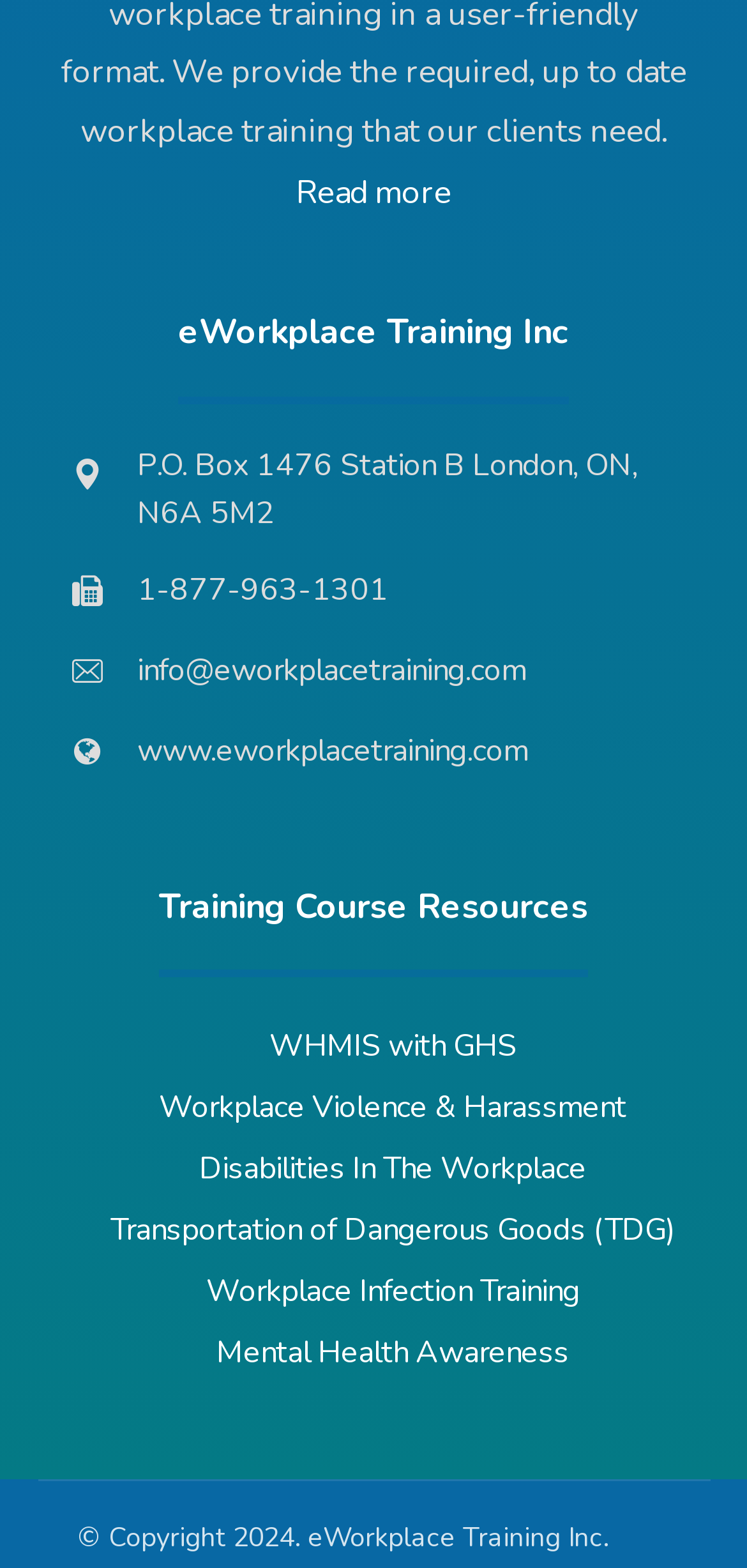How many training course resources are listed on this webpage?
Answer the question with detailed information derived from the image.

There are six link elements under the 'Training Course Resources' heading, each representing a different training course resource.